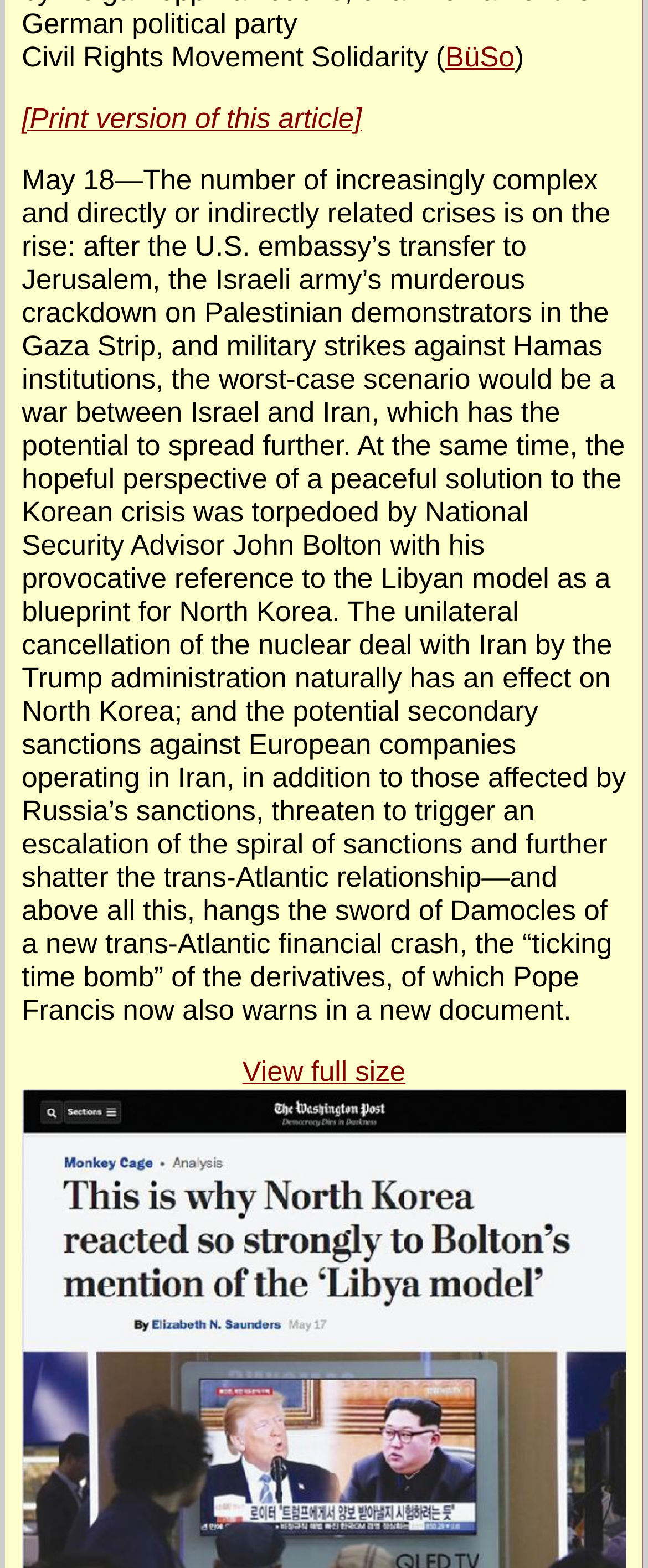Find the bounding box coordinates for the element described here: "[Print version of this article]".

[0.034, 0.066, 0.558, 0.086]